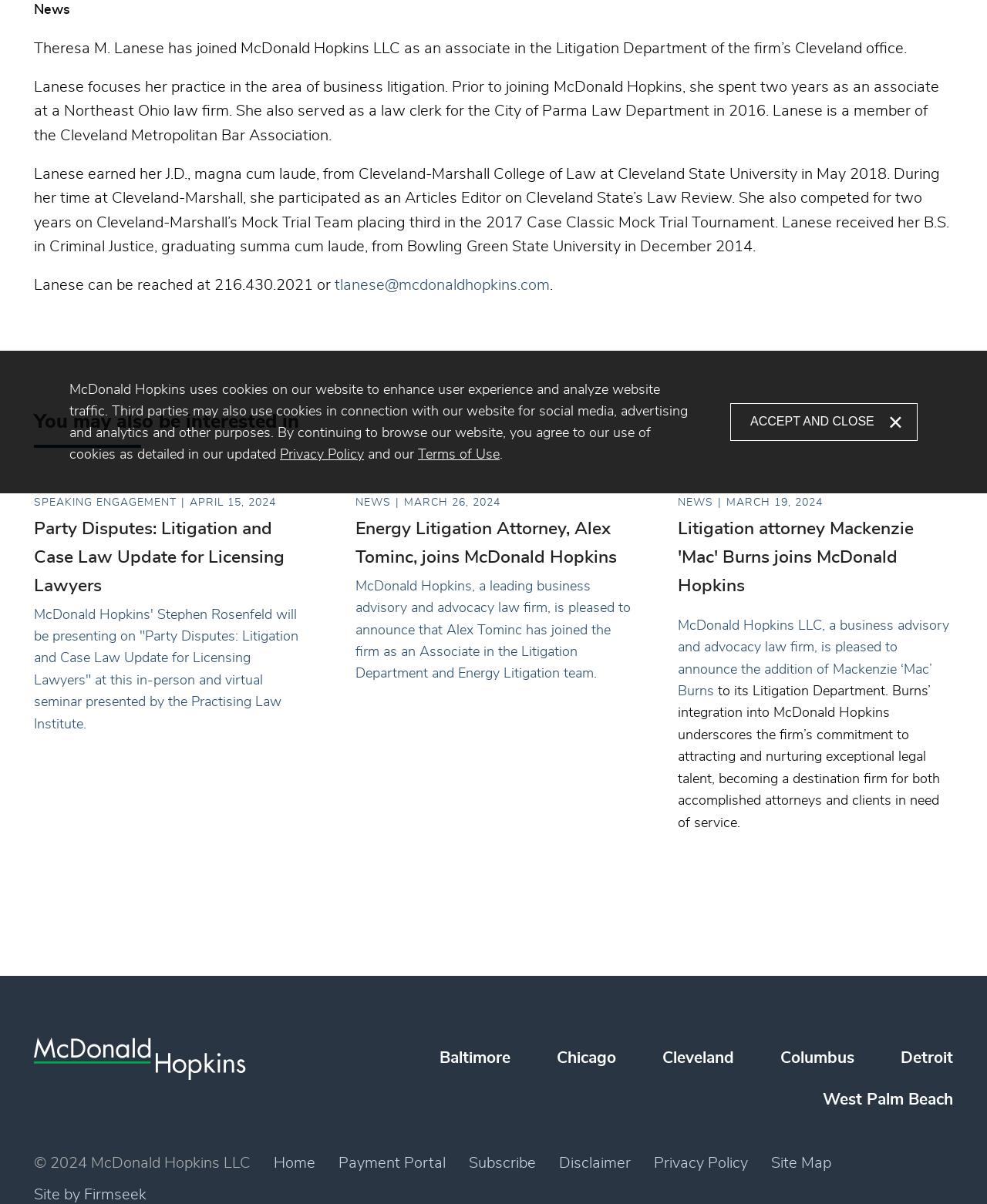Identify the bounding box for the described UI element: "Baltimore".

[0.445, 0.872, 0.517, 0.885]